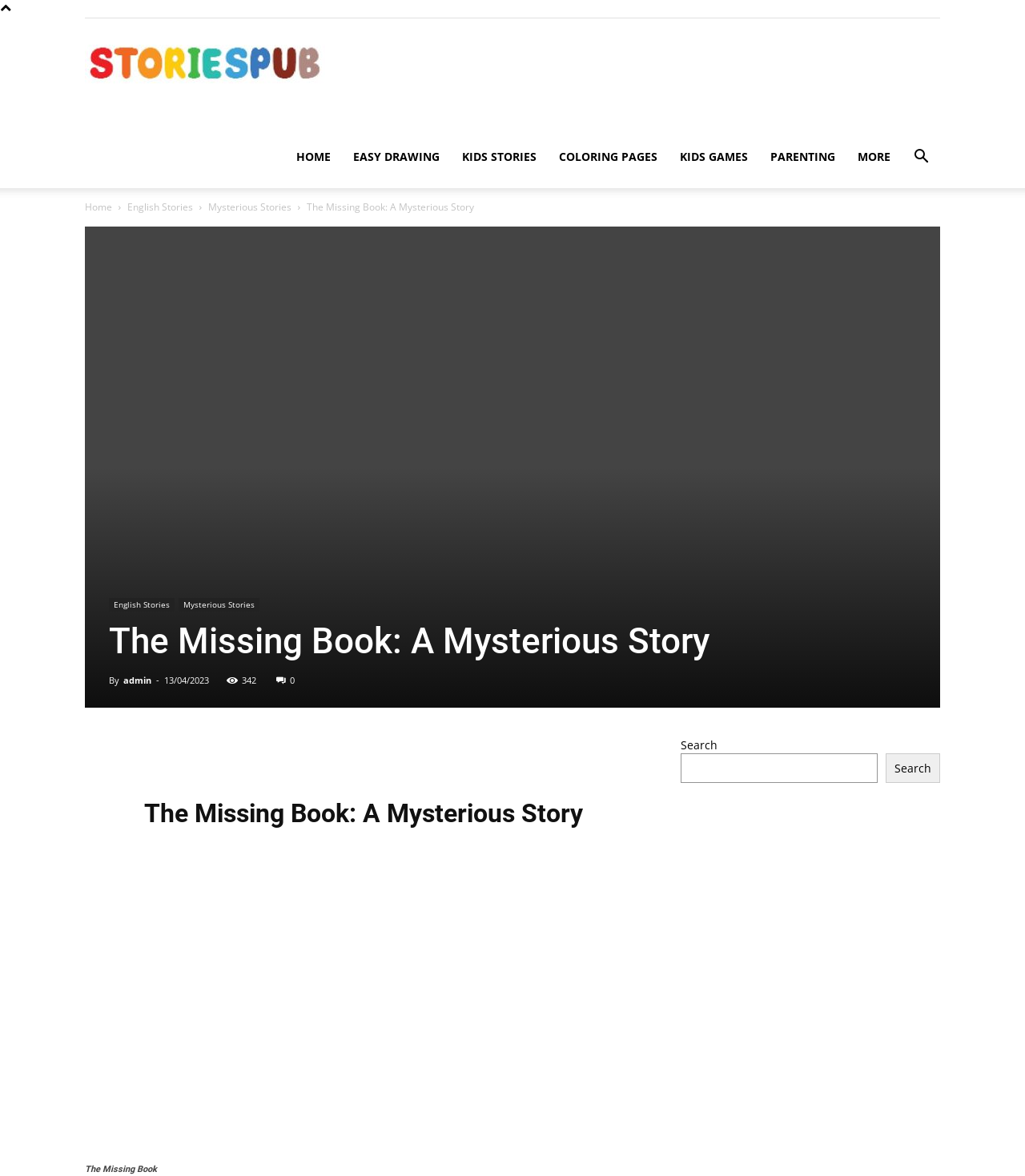Find the bounding box coordinates for the area that should be clicked to accomplish the instruction: "View the book cover".

[0.083, 0.193, 0.917, 0.602]